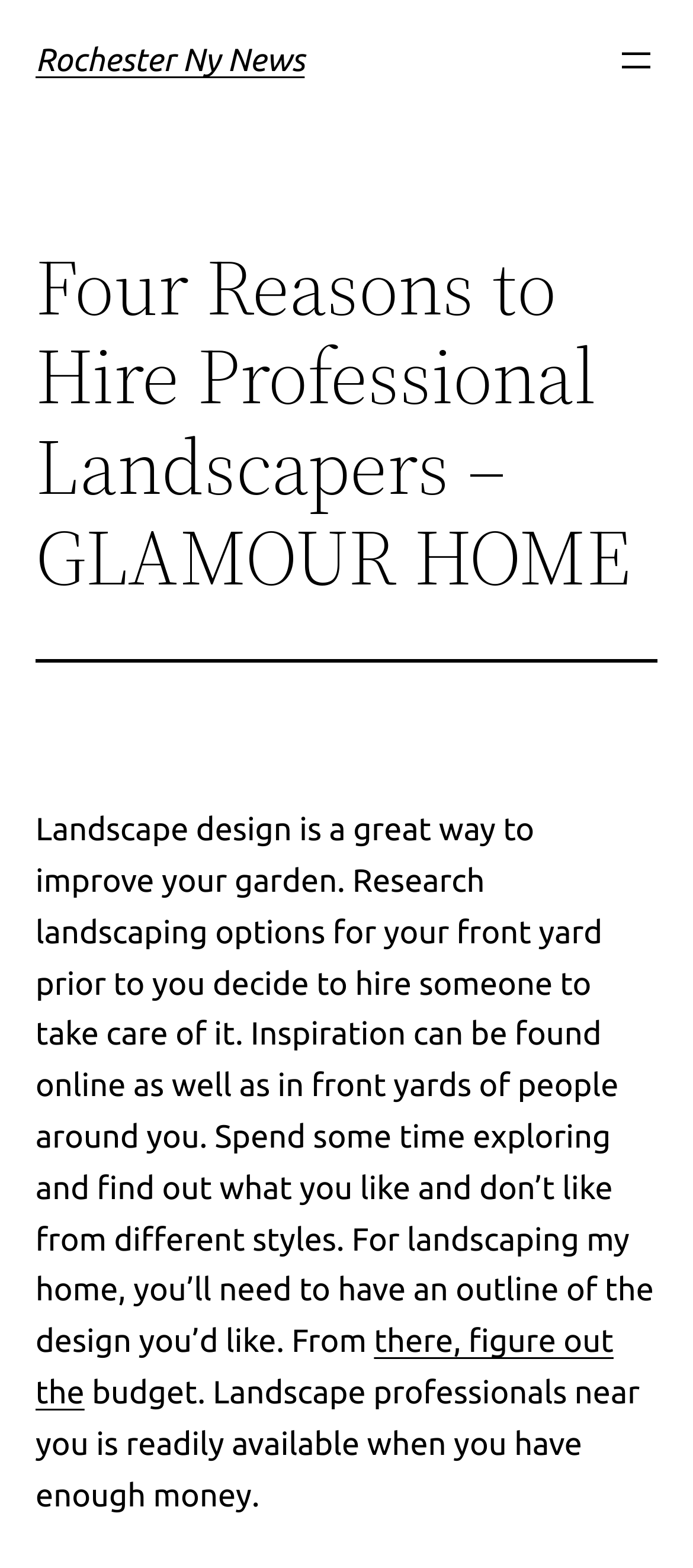Answer the question with a brief word or phrase:
What is the benefit of landscape design?

Improve your garden